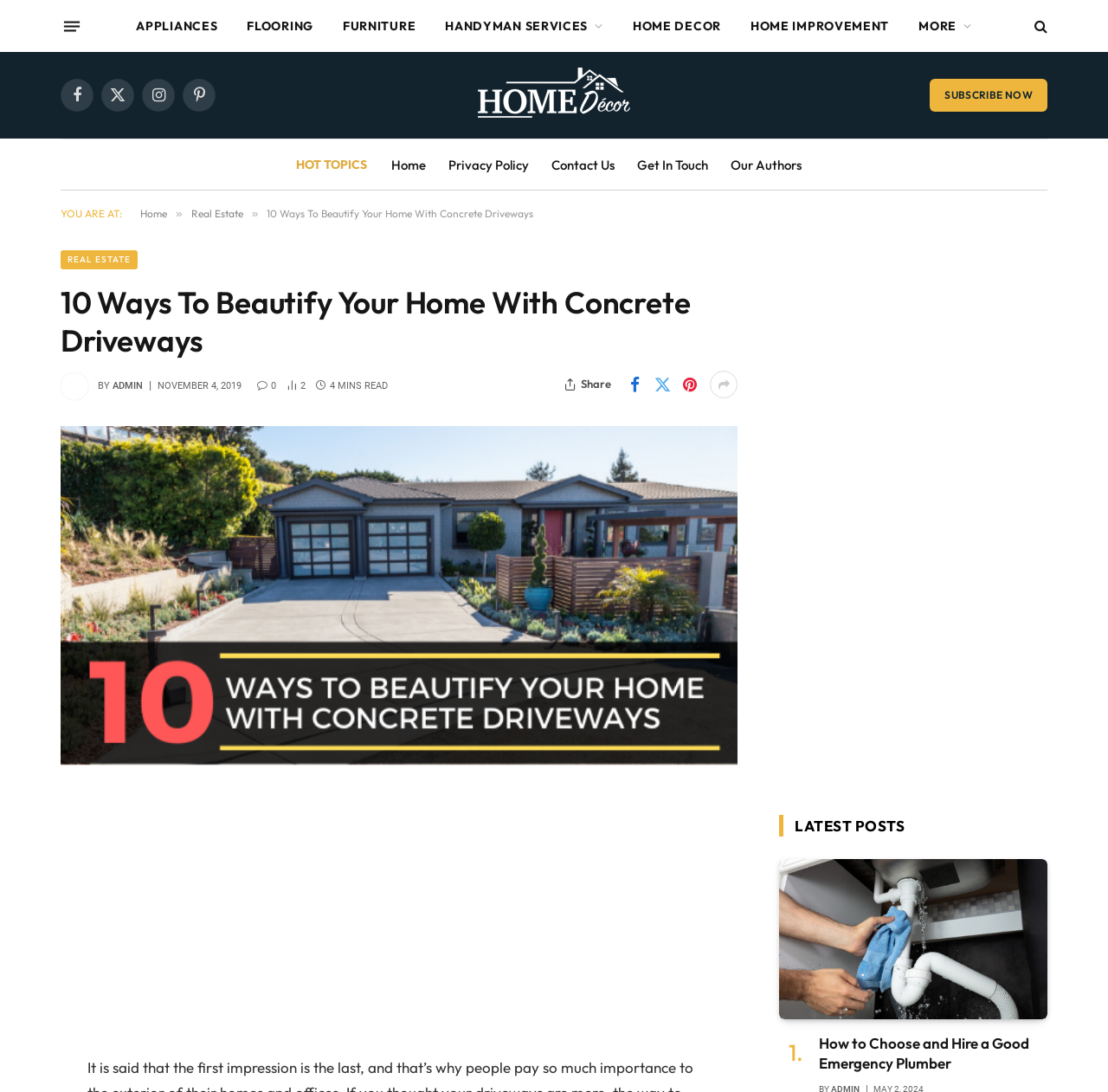Can you find the bounding box coordinates for the element to click on to achieve the instruction: "Click on the 'HOME DECOR' link"?

[0.558, 0.0, 0.664, 0.048]